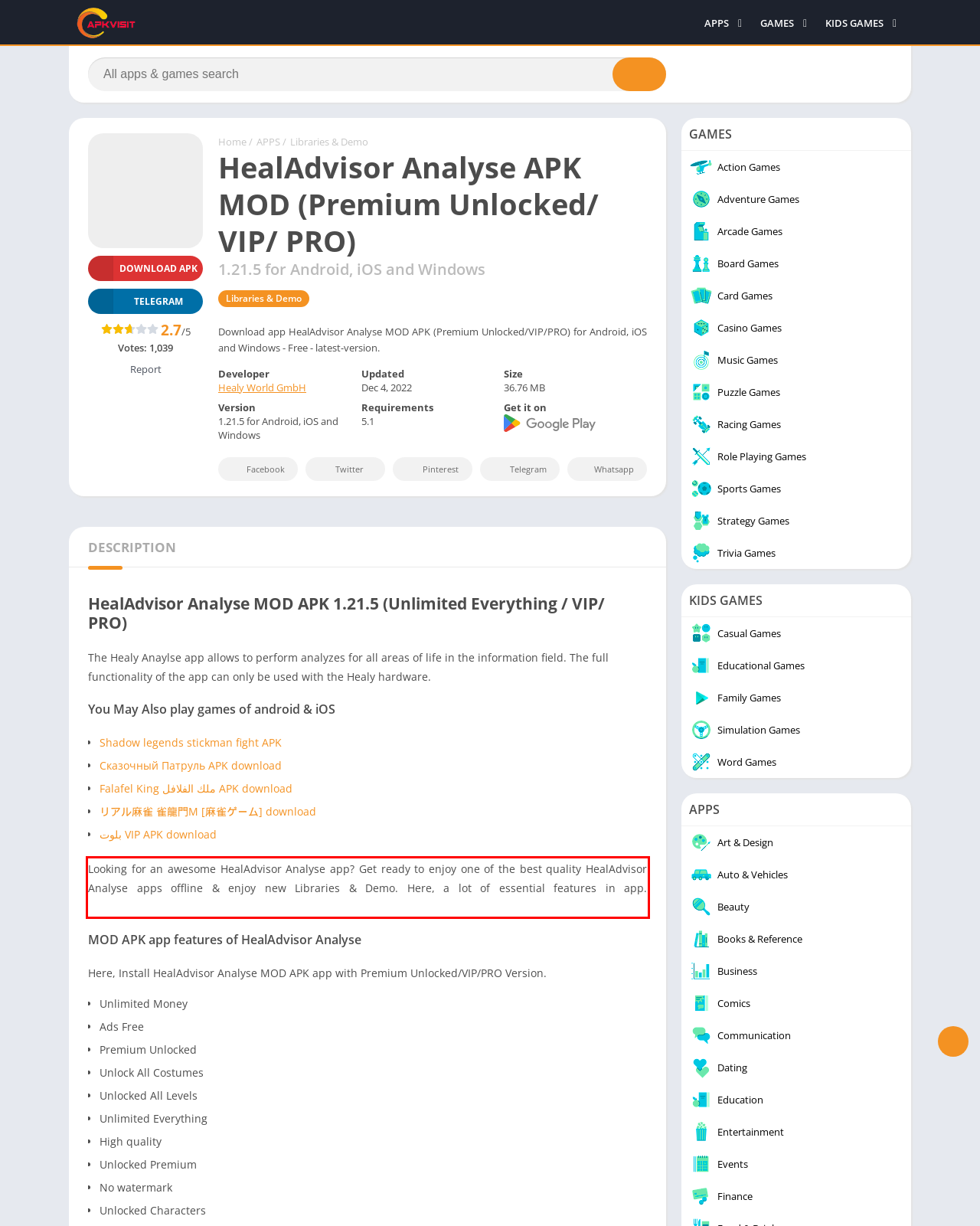Given a screenshot of a webpage with a red bounding box, please identify and retrieve the text inside the red rectangle.

Looking for an awesome HealAdvisor Analyse app? Get ready to enjoy one of the best quality HealAdvisor Analyse apps offline & enjoy new Libraries & Demo. Here, a lot of essential features in app.